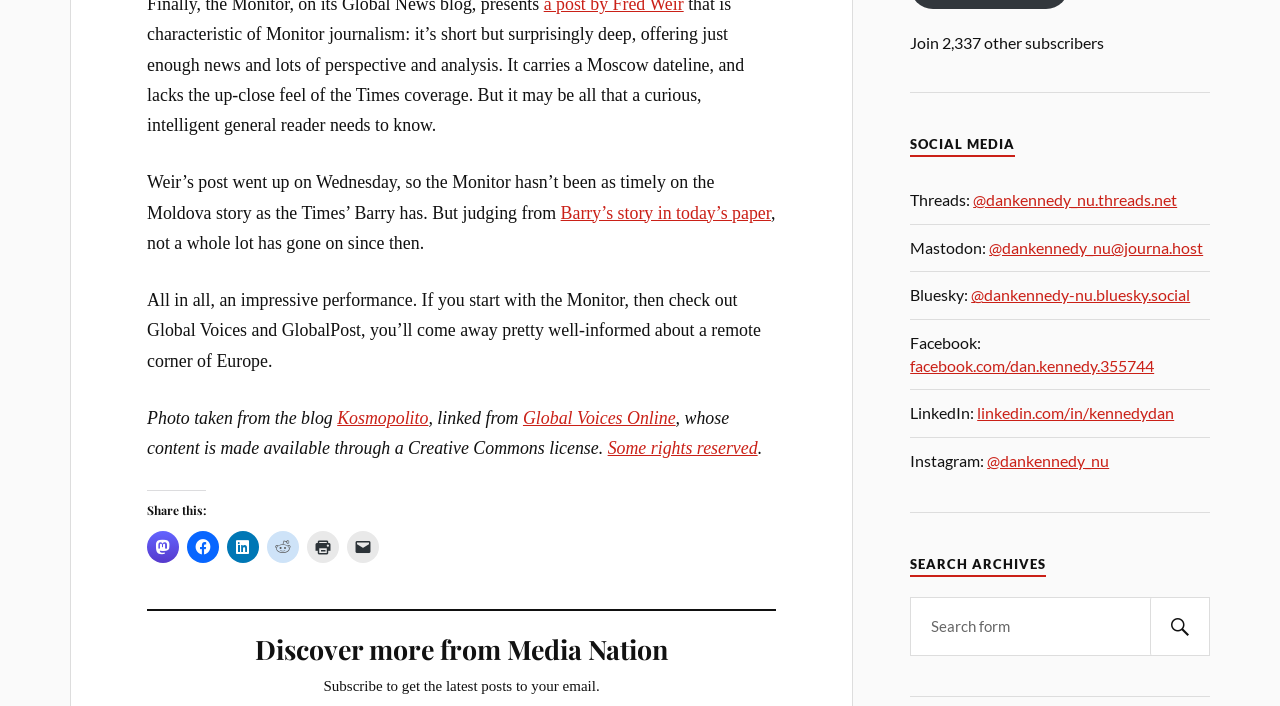Identify the bounding box coordinates for the region of the element that should be clicked to carry out the instruction: "Visit Global Voices Online". The bounding box coordinates should be four float numbers between 0 and 1, i.e., [left, top, right, bottom].

[0.409, 0.578, 0.528, 0.606]